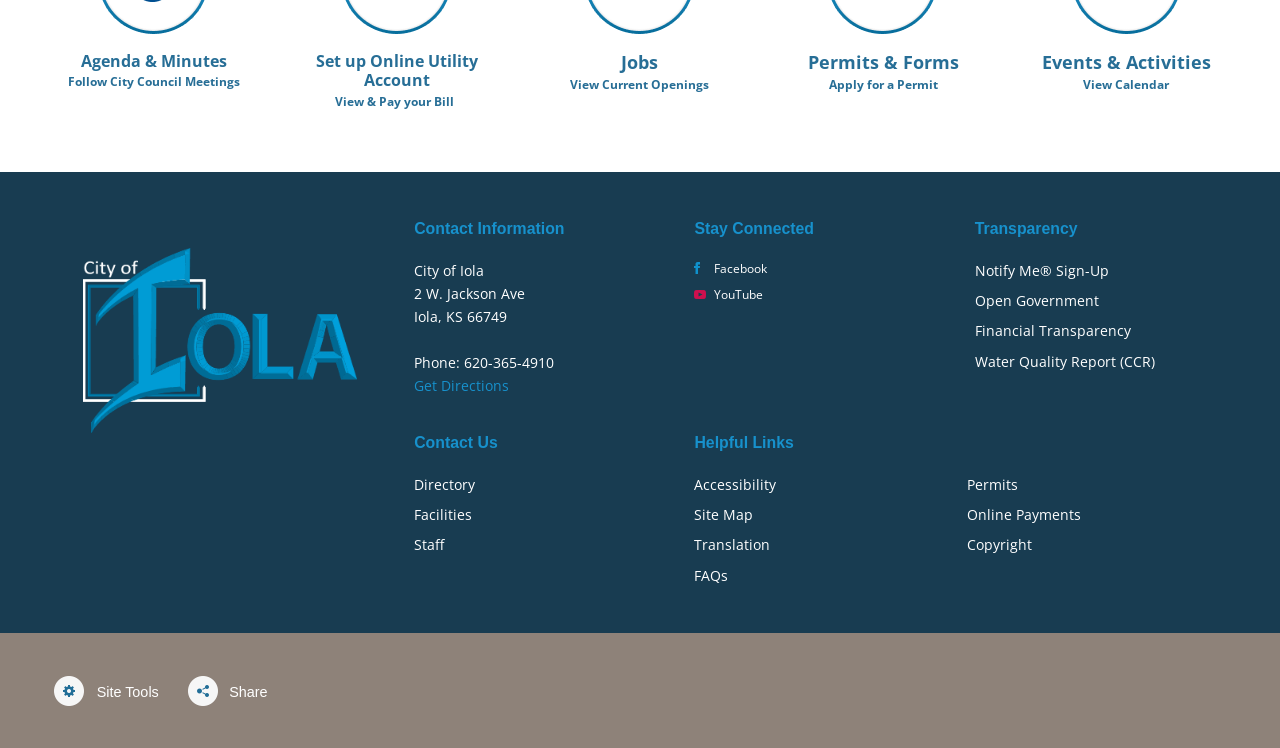What is the address of the contact information?
Look at the image and answer the question using a single word or phrase.

2 W. Jackson Ave, Iola, KS 66749